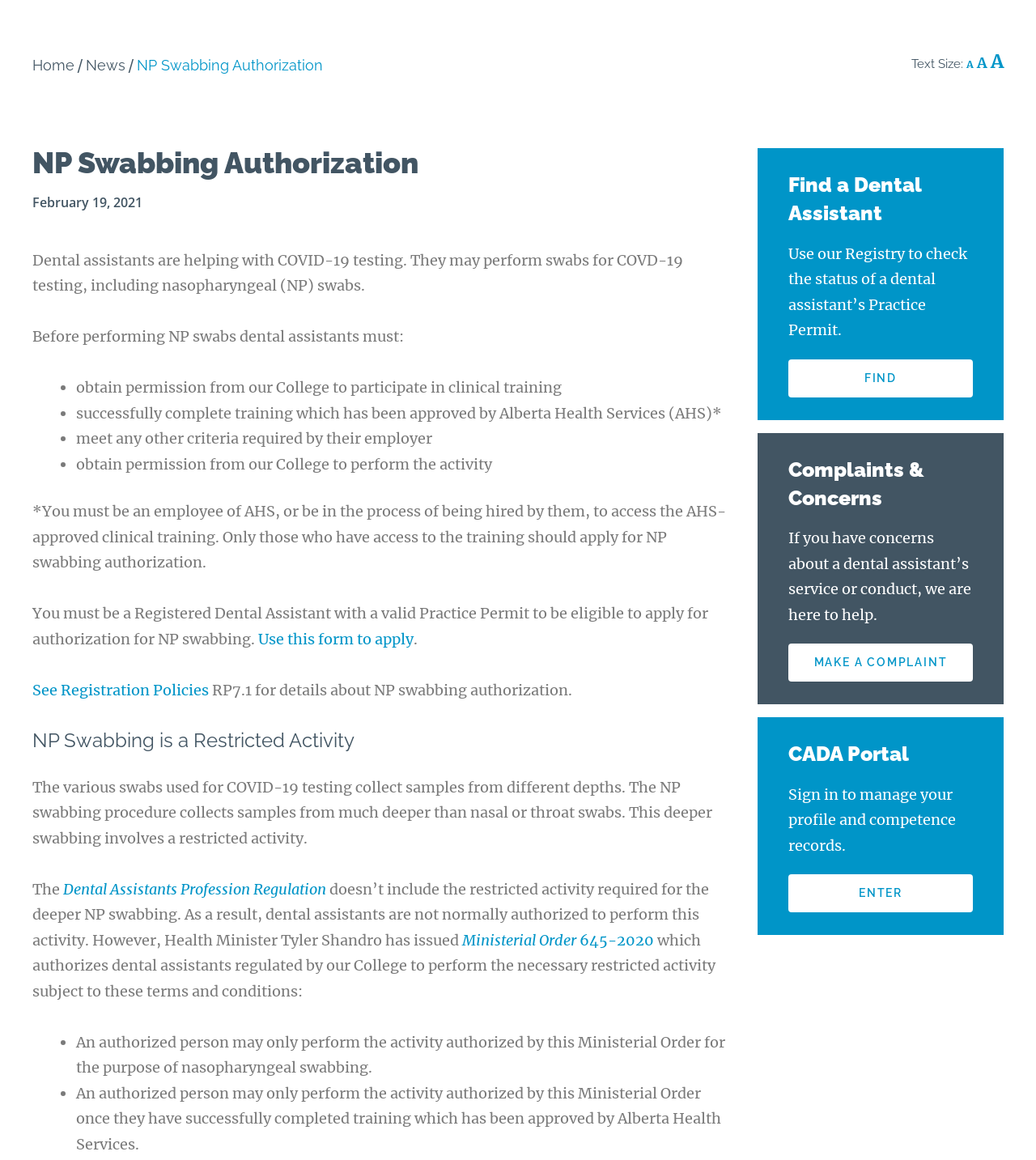Specify the bounding box coordinates of the region I need to click to perform the following instruction: "Increase font size". The coordinates must be four float numbers in the range of 0 to 1, i.e., [left, top, right, bottom].

[0.956, 0.043, 0.969, 0.063]